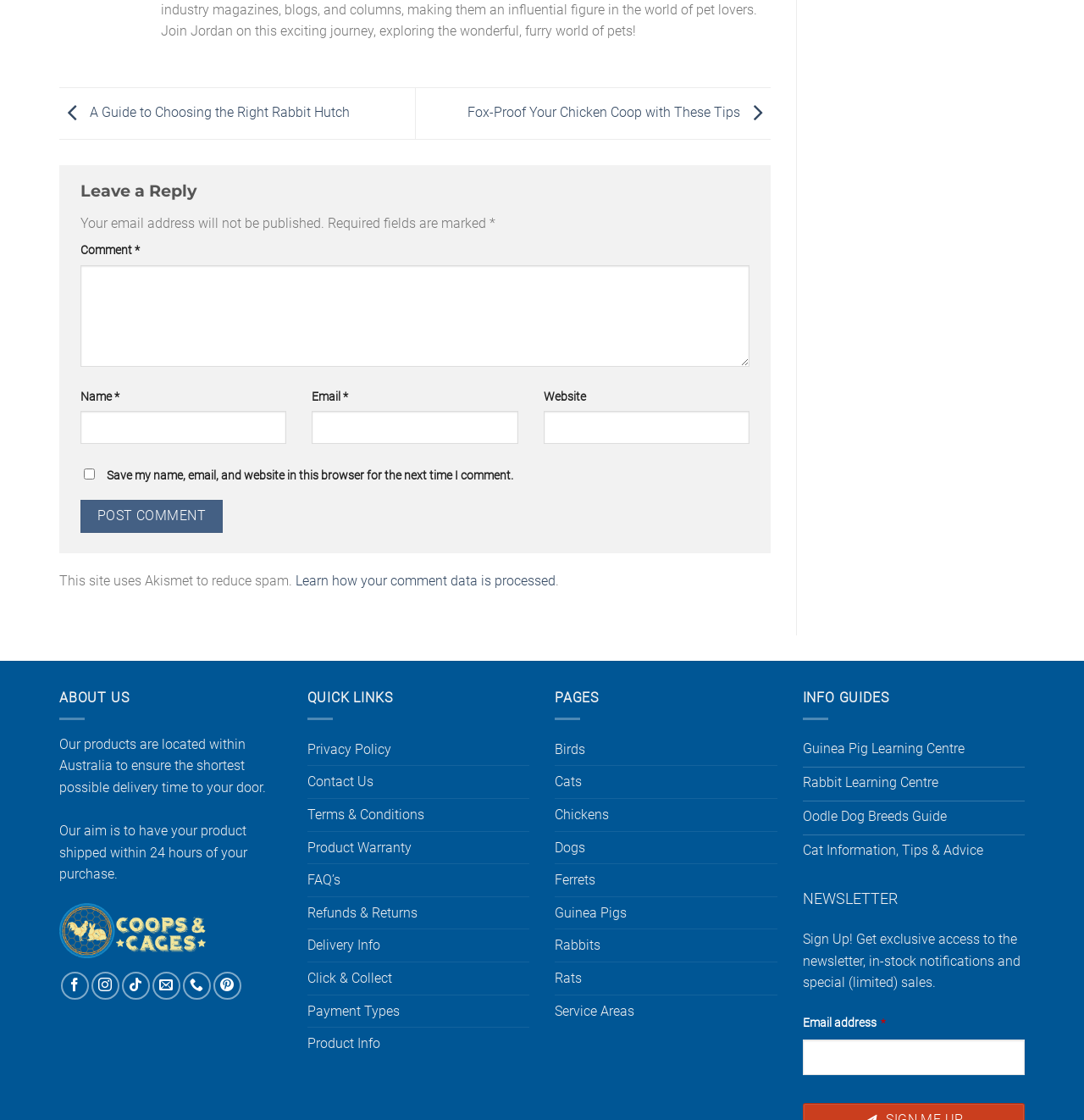Please identify the bounding box coordinates of the element's region that I should click in order to complete the following instruction: "Enter your name in the 'Name' field". The bounding box coordinates consist of four float numbers between 0 and 1, i.e., [left, top, right, bottom].

[0.074, 0.367, 0.264, 0.397]